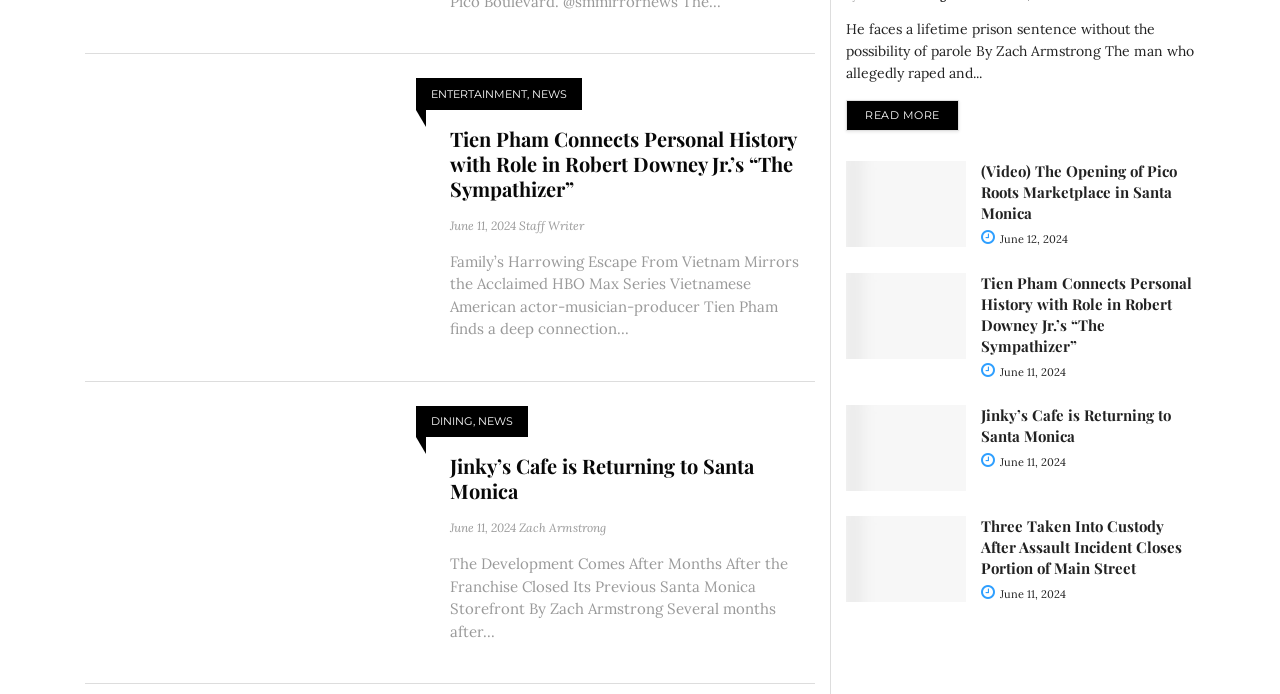How many images are on the page?
Using the image provided, answer with just one word or phrase.

4